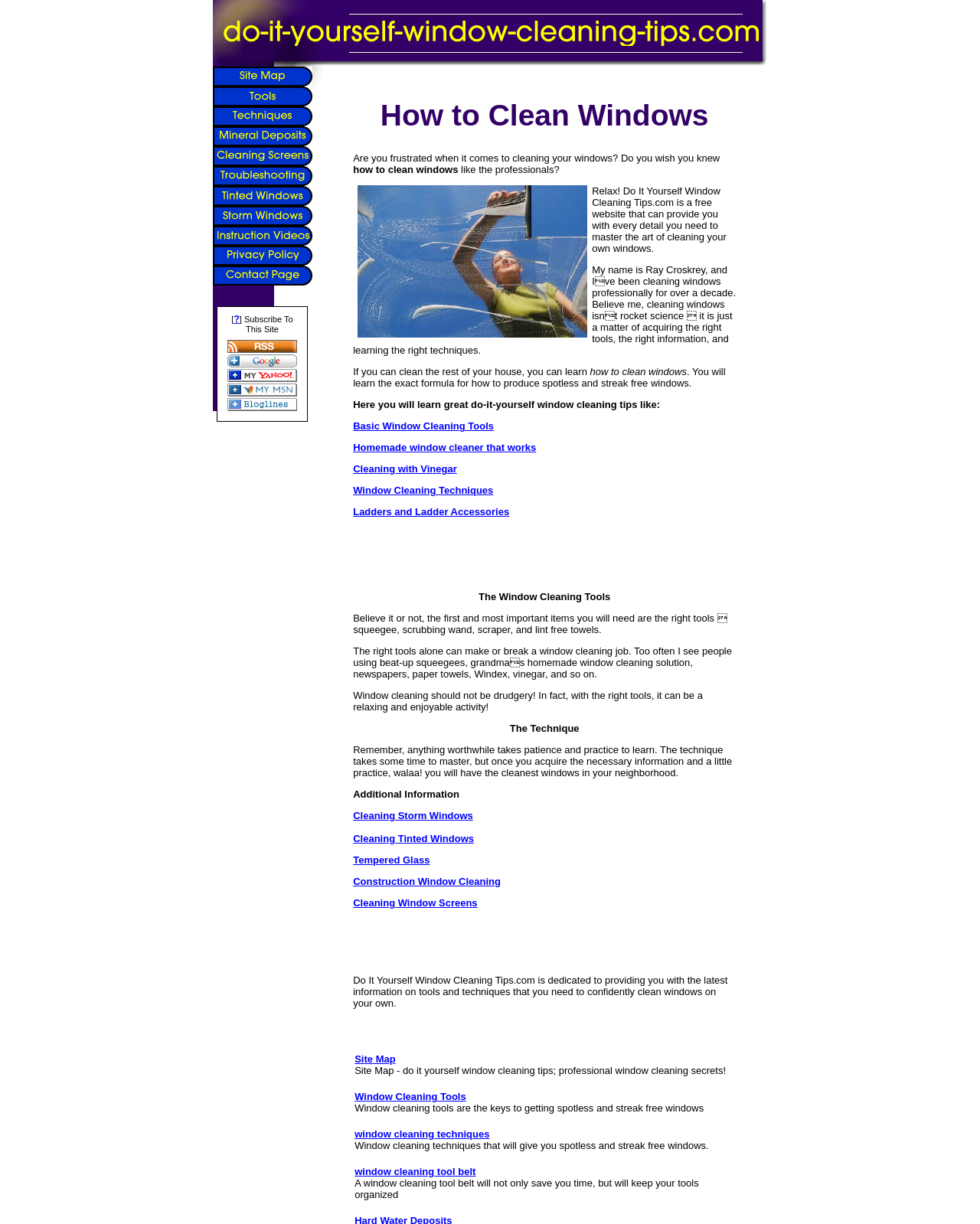Determine the bounding box coordinates of the area to click in order to meet this instruction: "Learn about 'Basic Window Cleaning Tools'".

[0.36, 0.343, 0.504, 0.353]